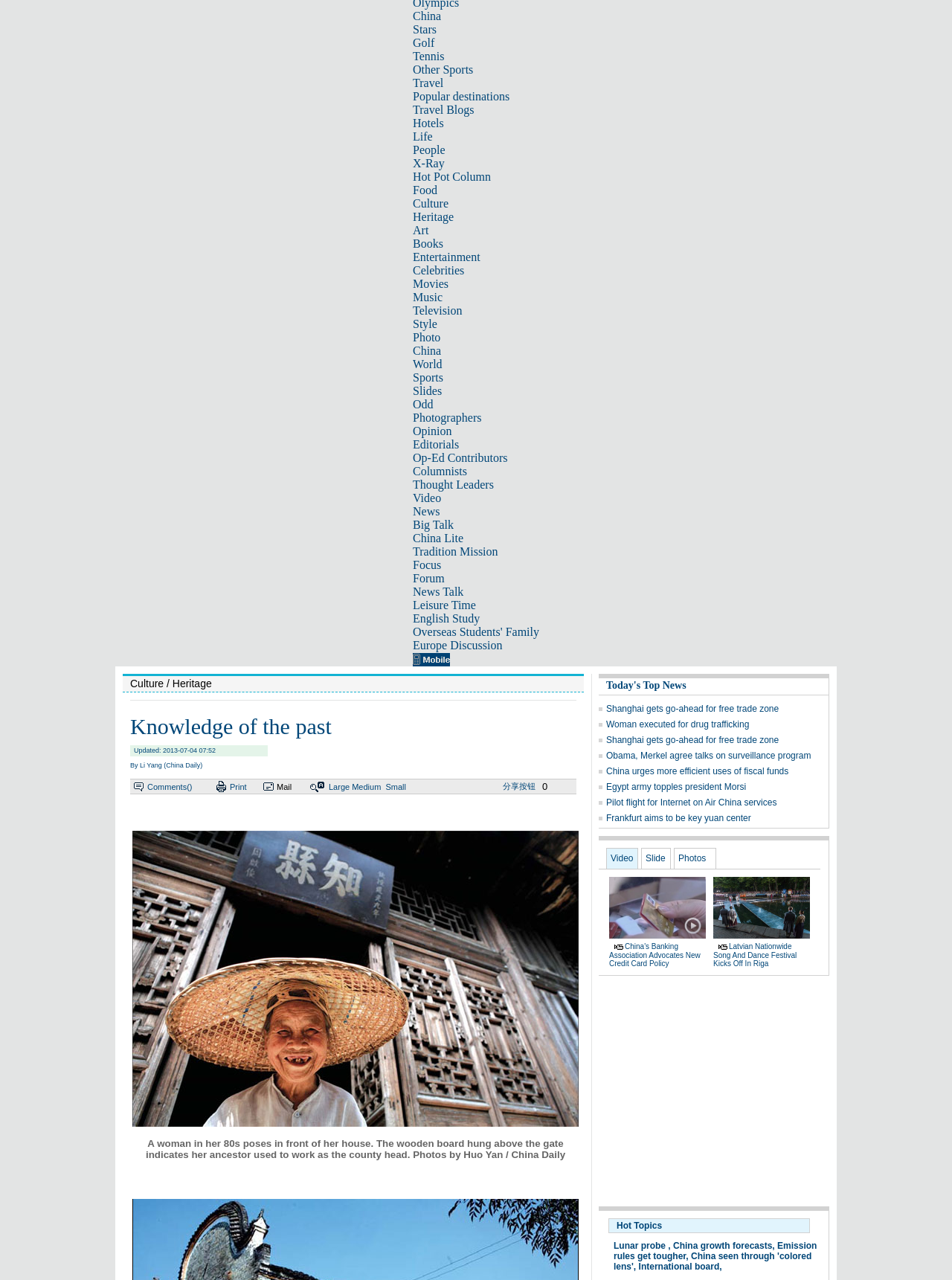Find the UI element described as: "Egypt army topples president Morsi" and predict its bounding box coordinates. Ensure the coordinates are four float numbers between 0 and 1, [left, top, right, bottom].

[0.637, 0.611, 0.784, 0.619]